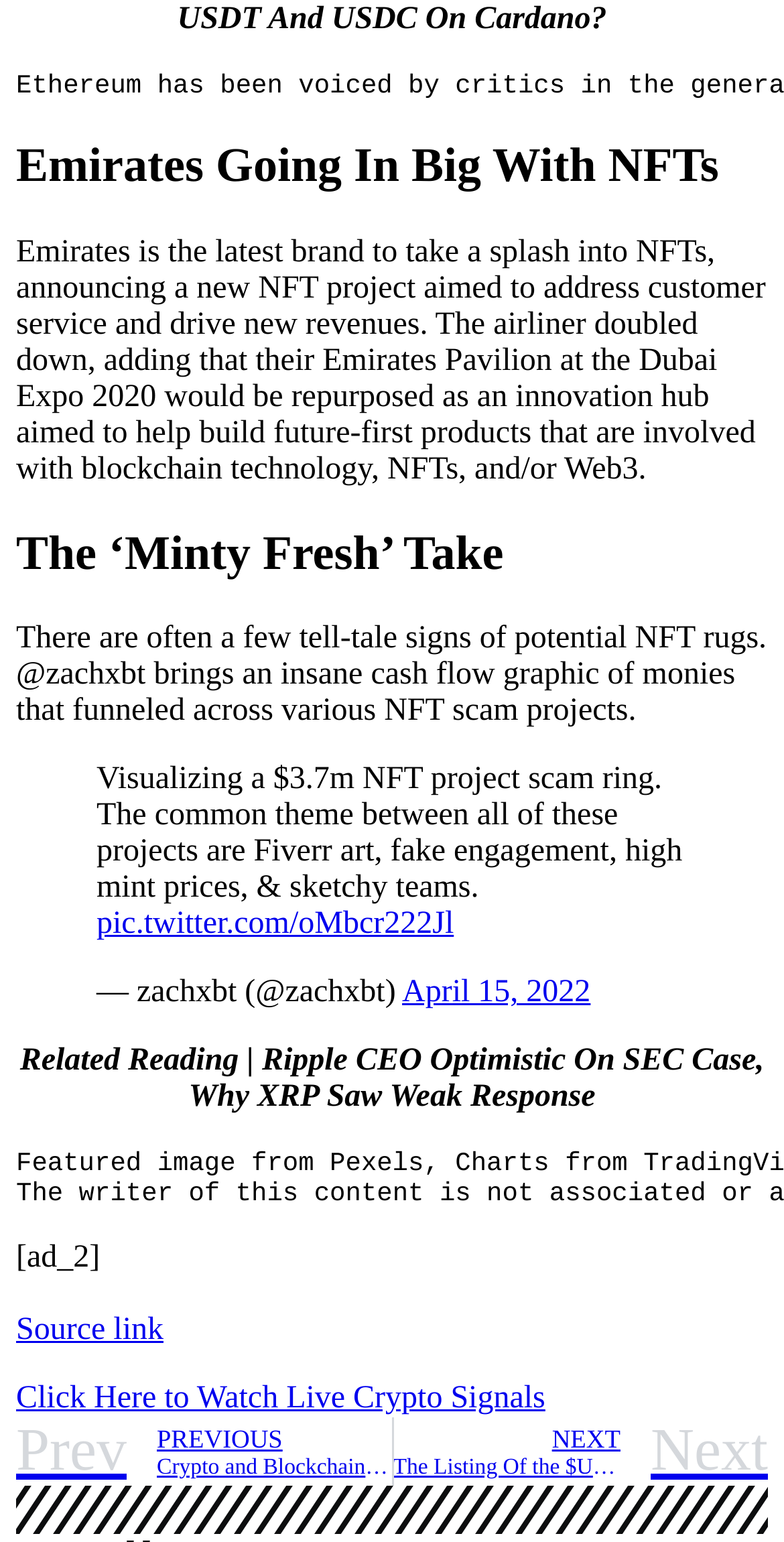Identify the bounding box coordinates for the UI element described as follows: "Source link". Ensure the coordinates are four float numbers between 0 and 1, formatted as [left, top, right, bottom].

[0.021, 0.852, 0.209, 0.874]